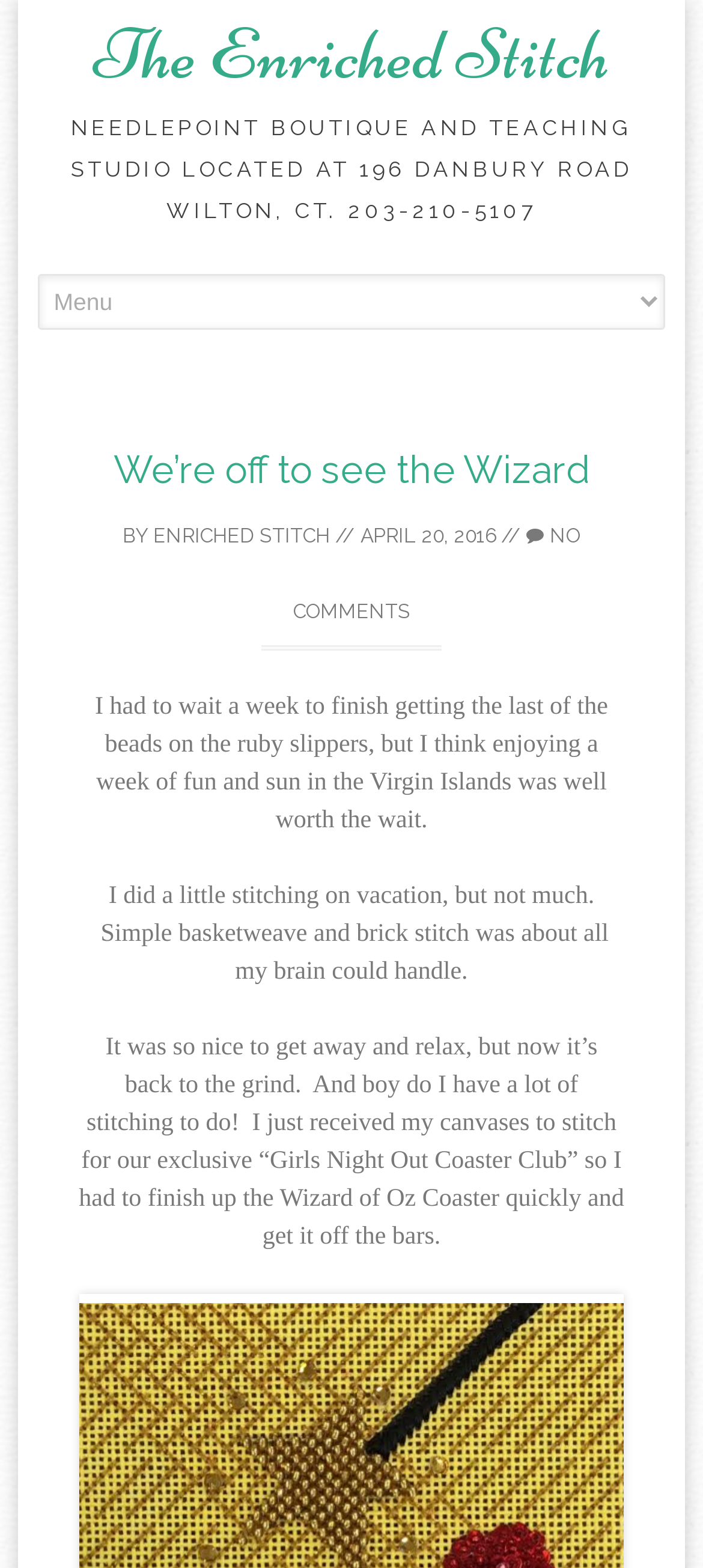What is the name of the boutique?
Please give a detailed and thorough answer to the question, covering all relevant points.

The name of the boutique can be found in the heading element 'The Enriched Stitch' and also in the link element 'The Enriched Stitch' which suggests that it is the name of the boutique or the website.